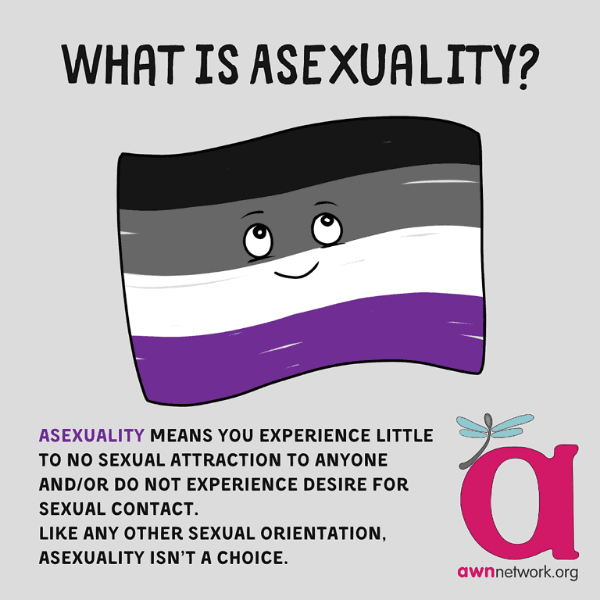Answer the question below using just one word or a short phrase: 
What is asexuality, according to the image?

Little to no sexual attraction to anyone